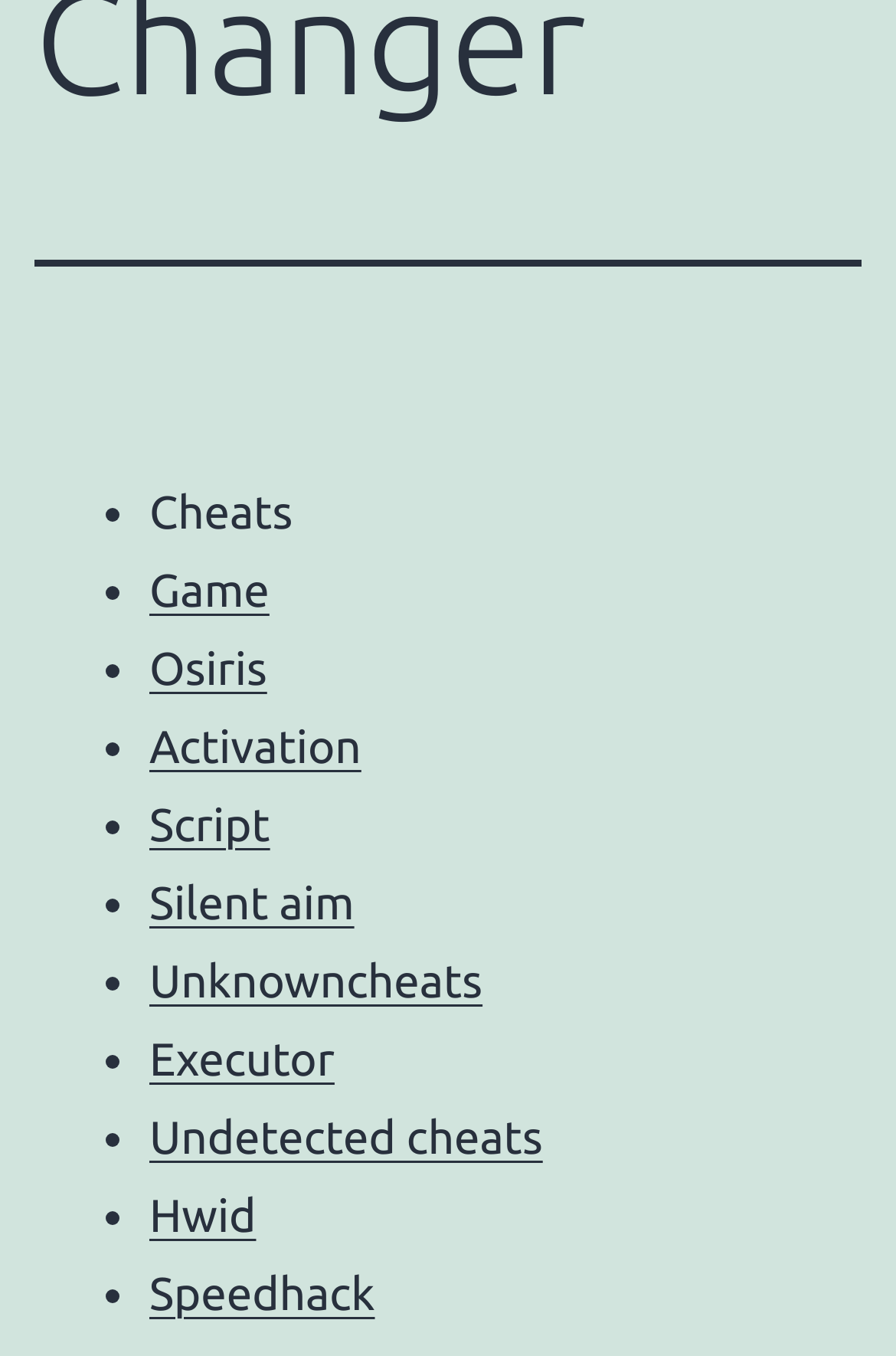Answer the question briefly using a single word or phrase: 
How many items are in the list?

11